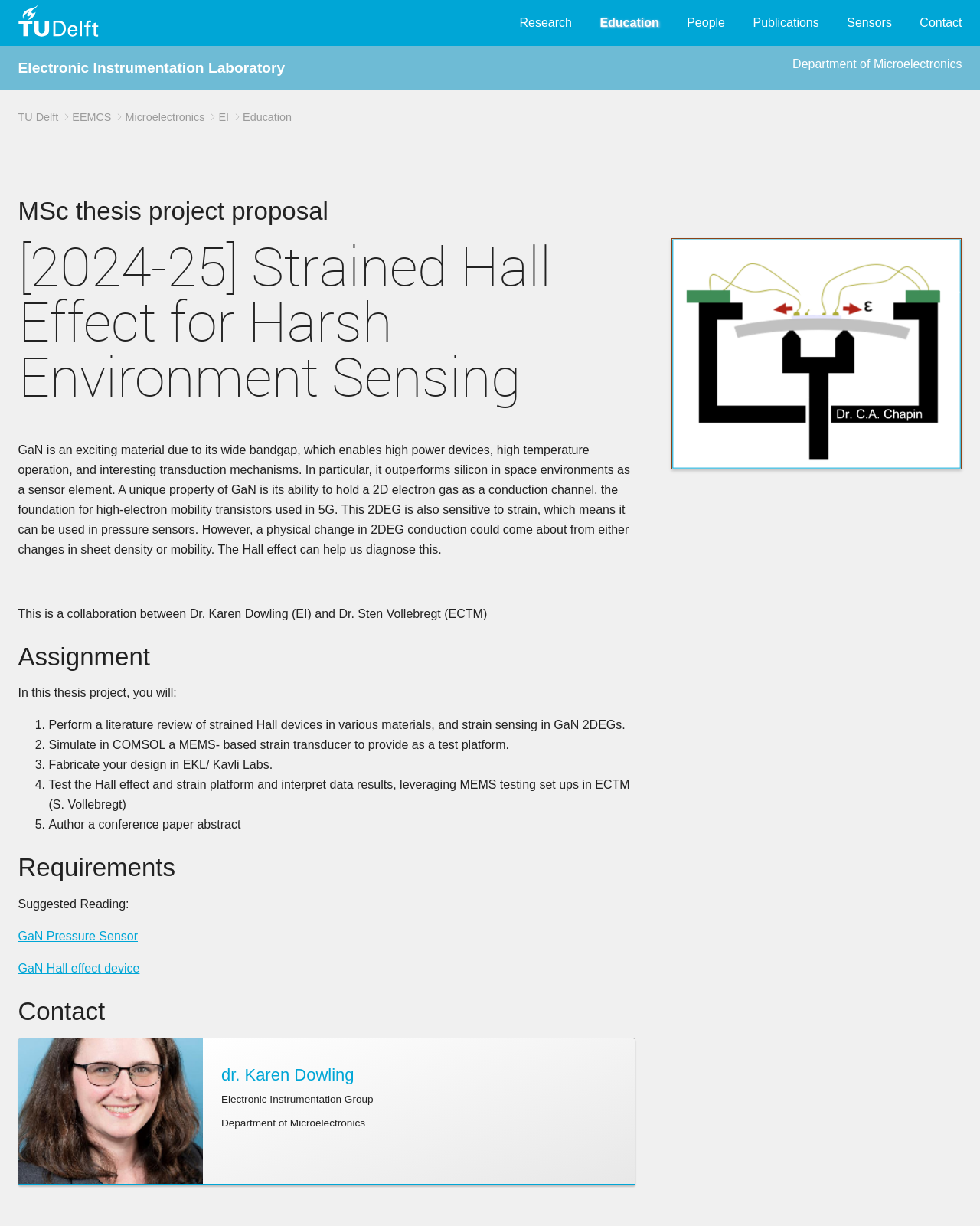What is the research focus of Dr. Karen Dowling?
Please utilize the information in the image to give a detailed response to the question.

Dr. Karen Dowling's research focus can be found in the MSc thesis project proposal section, which mentions 'Strained Hall Effect for Harsh Environment Sensing' as the topic.